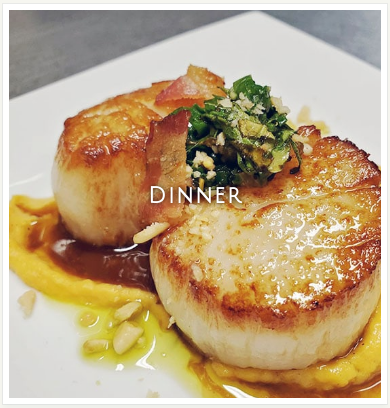Where is the establishment located?
Look at the image and answer the question with a single word or phrase.

The Lodge at Moosehead Lake